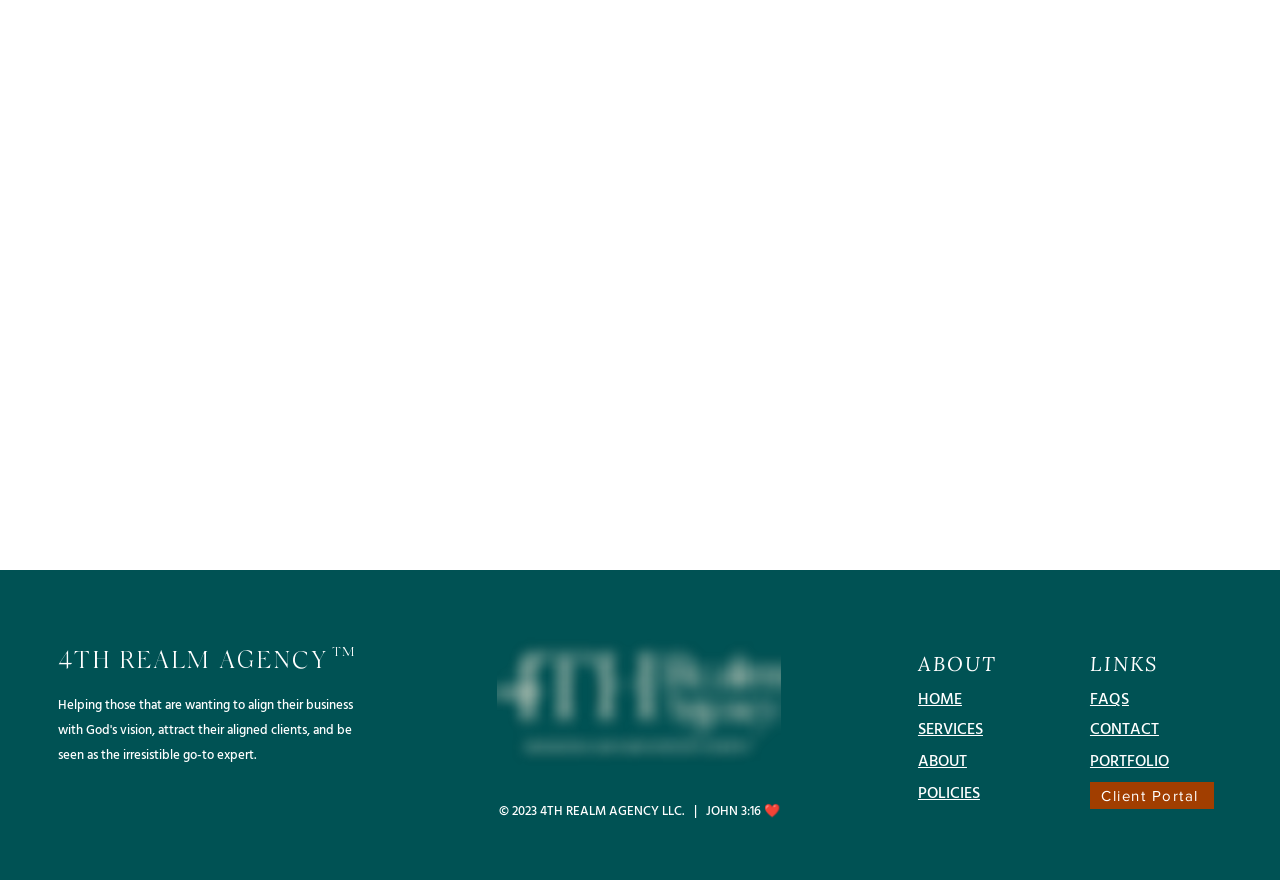Please find the bounding box coordinates in the format (top-left x, top-left y, bottom-right x, bottom-right y) for the given element description. Ensure the coordinates are floating point numbers between 0 and 1. Description: POLICIES

[0.717, 0.891, 0.766, 0.911]